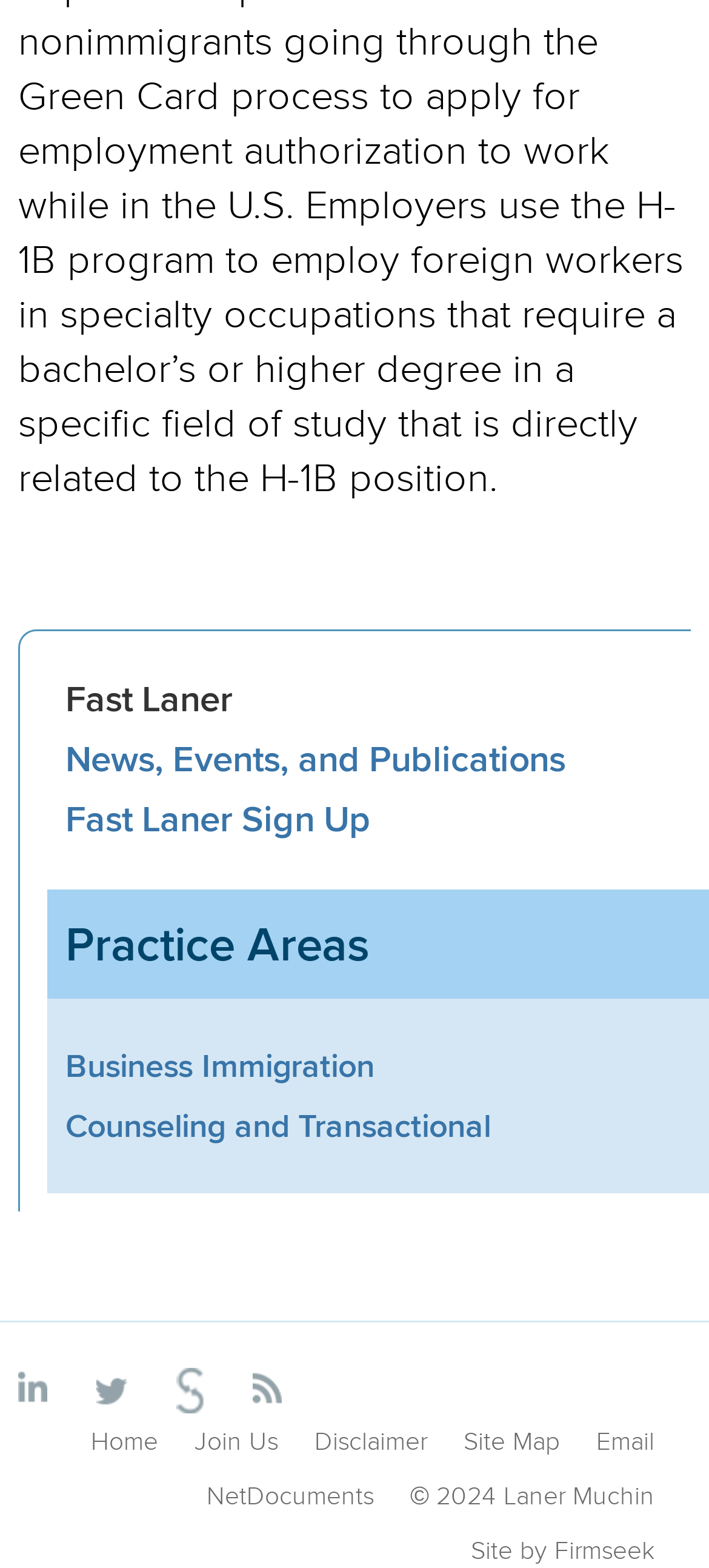Identify the bounding box coordinates of the area that should be clicked in order to complete the given instruction: "Go to Home page". The bounding box coordinates should be four float numbers between 0 and 1, i.e., [left, top, right, bottom].

[0.128, 0.907, 0.223, 0.93]